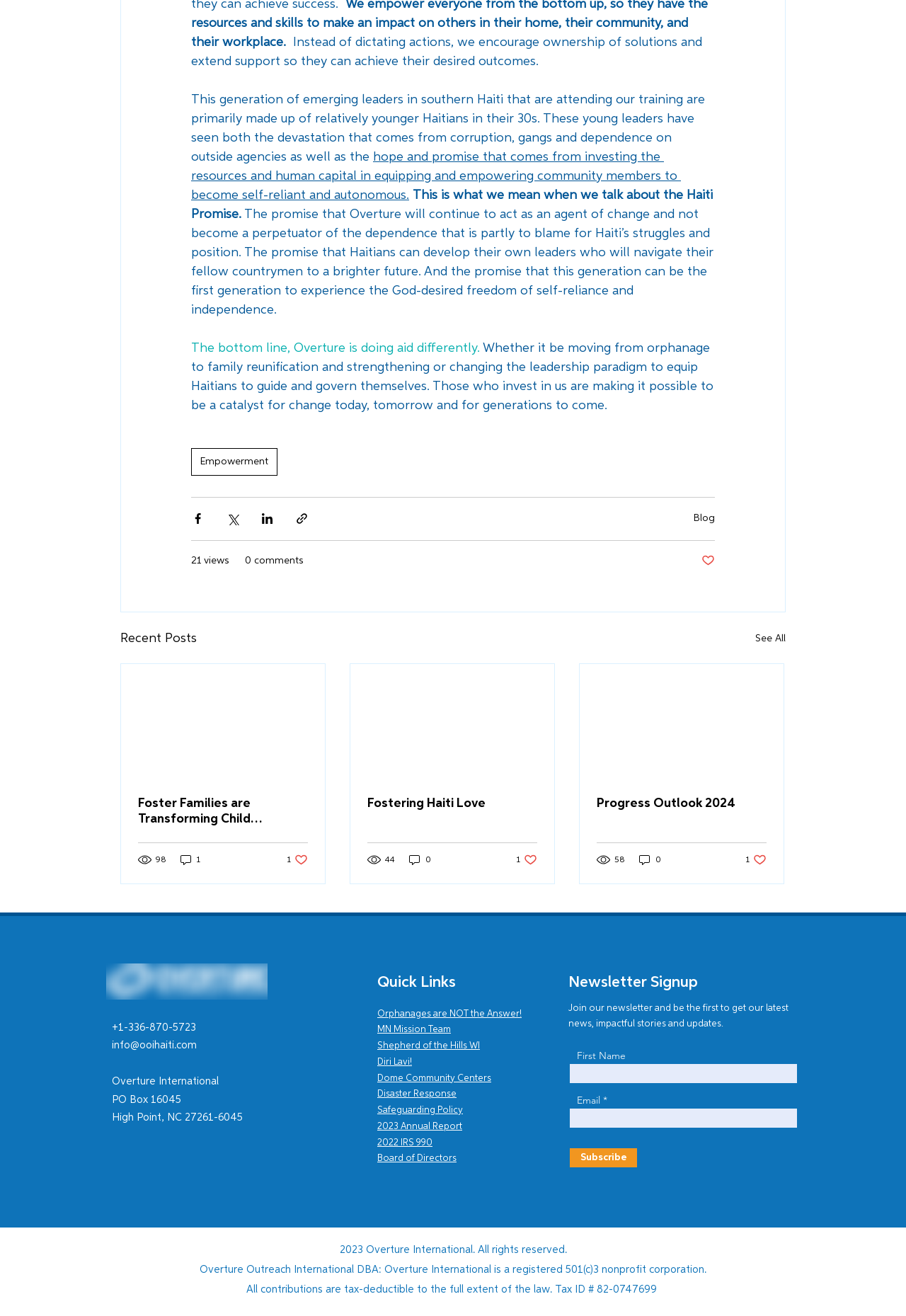How many recent posts are displayed?
Answer the question with just one word or phrase using the image.

3